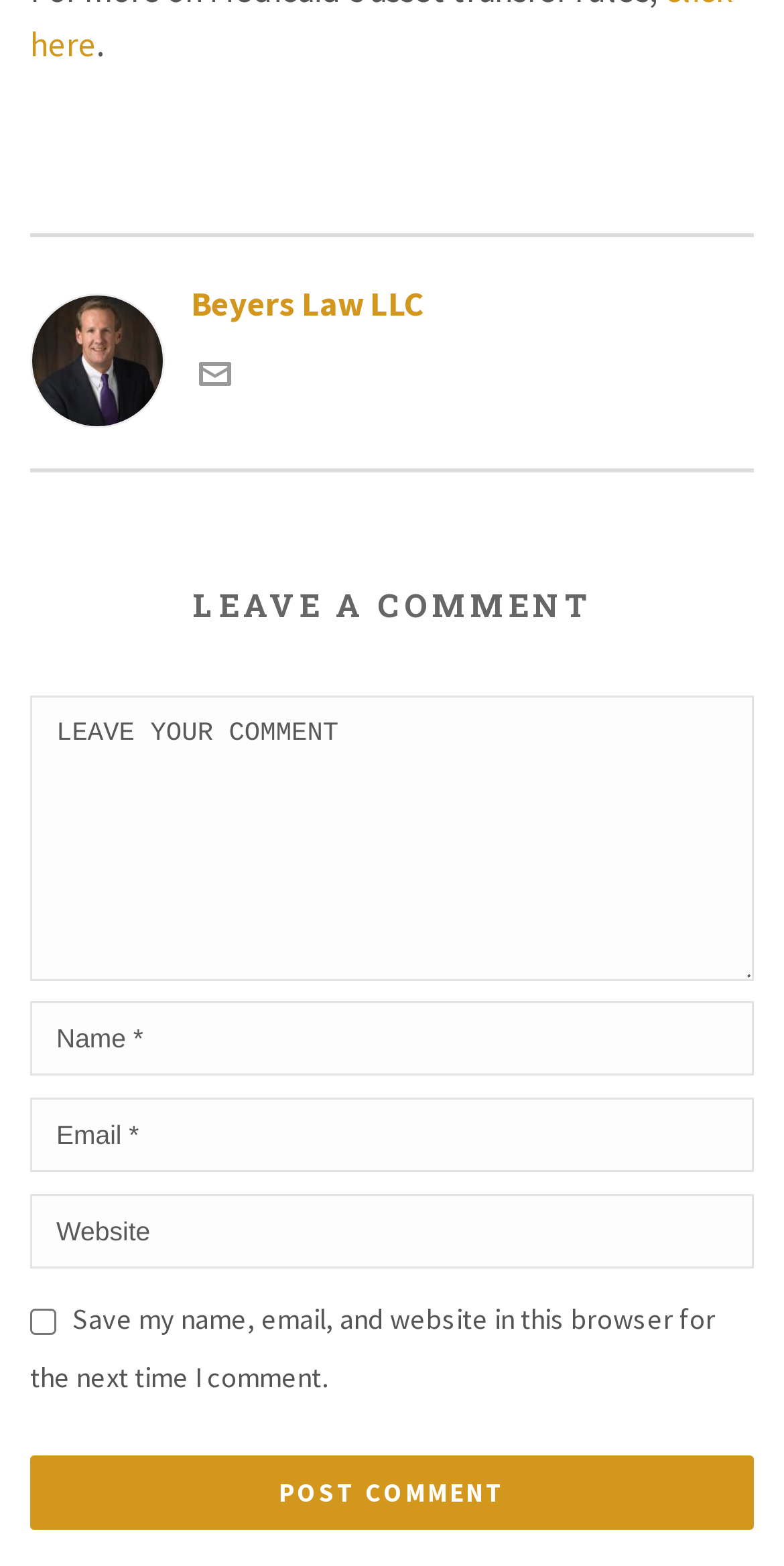Please determine the bounding box coordinates of the section I need to click to accomplish this instruction: "Get in touch with me via email".

[0.254, 0.228, 0.295, 0.256]